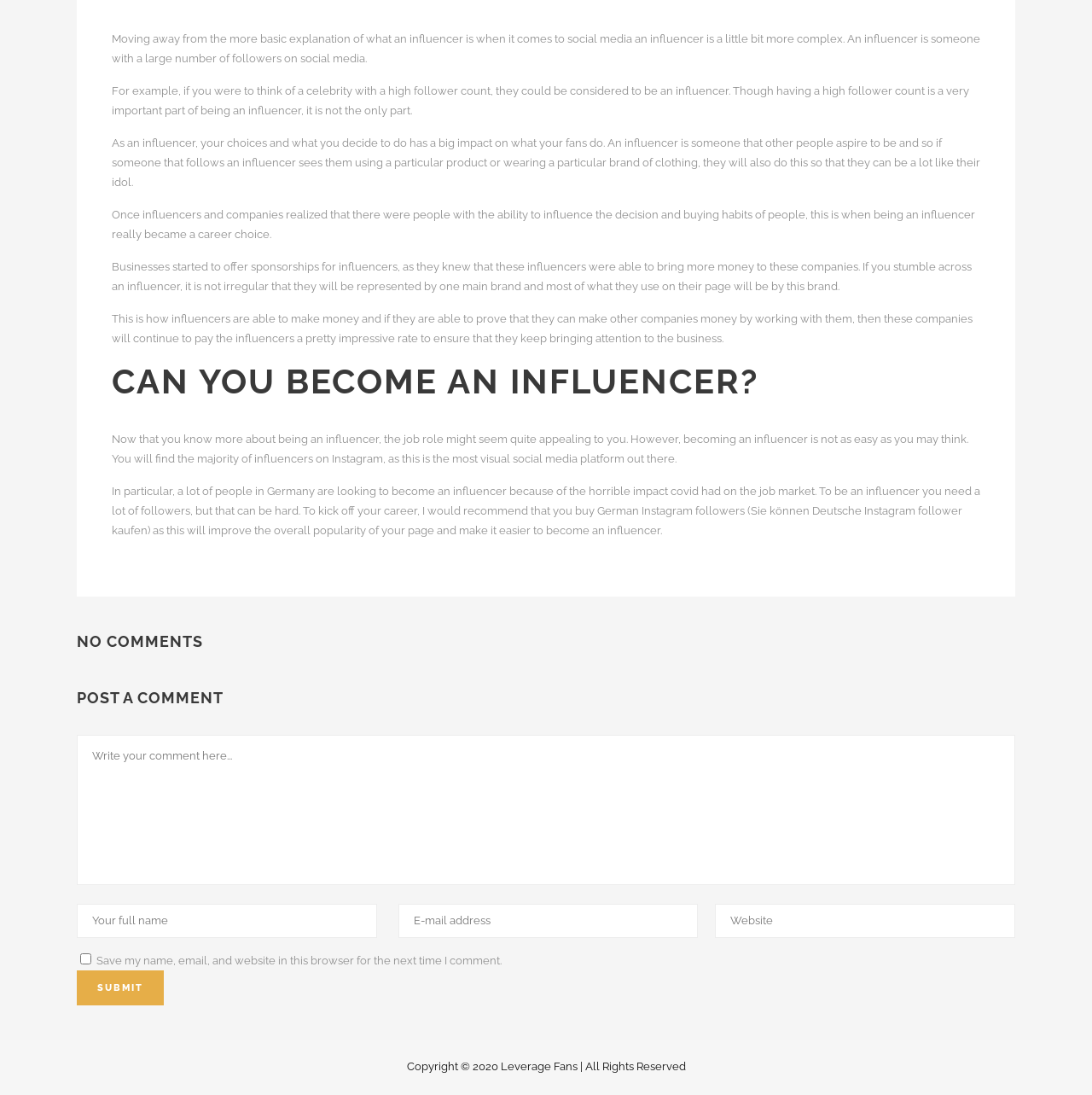Where do most influencers have their presence?
Based on the visual, give a brief answer using one word or a short phrase.

Instagram